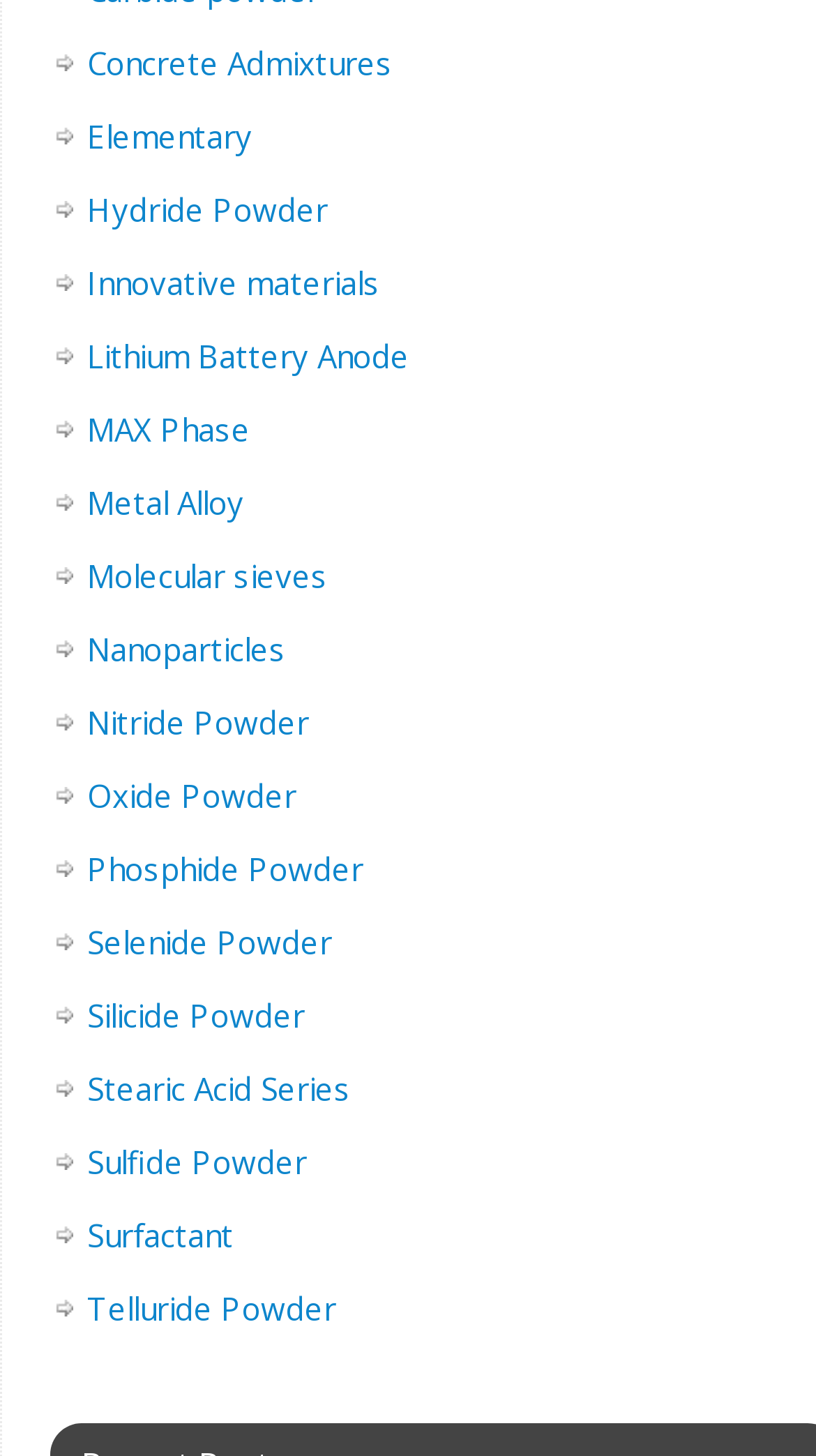Provide a single word or phrase to answer the given question: 
How many links are on the webpage?

19